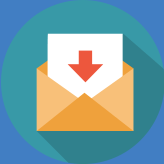Compose an extensive description of the image.

The image features a stylized envelope icon, symbolizing a newsletter subscription or email communication. The envelope is depicted in light shades of orange and cream, with an upward-pointing red arrow, suggesting action or submission. It is set against a vibrant blue-green circular background, emphasizing its importance. This visual serves to encourage viewers to subscribe to updates, enhancing engagement with the content presented on the "Marketing With Beverly Lavers" website, which focuses on unique university essay samples and associated resources.